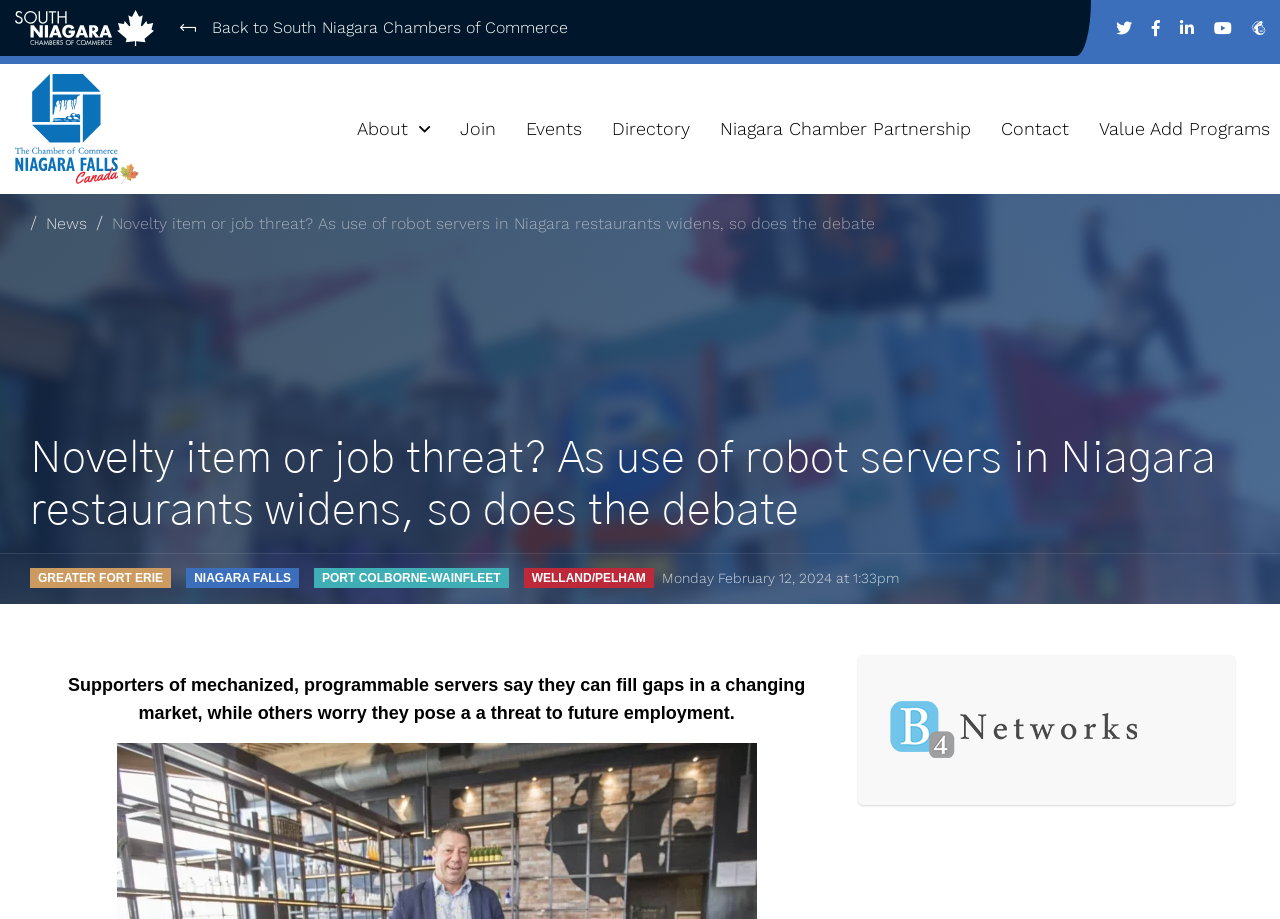Respond to the question below with a single word or phrase:
What are the other regions mentioned in the webpage?

Greater Fort Erie, Niagara Falls, Port Colborne-Wainfleet, Welland/Pelham